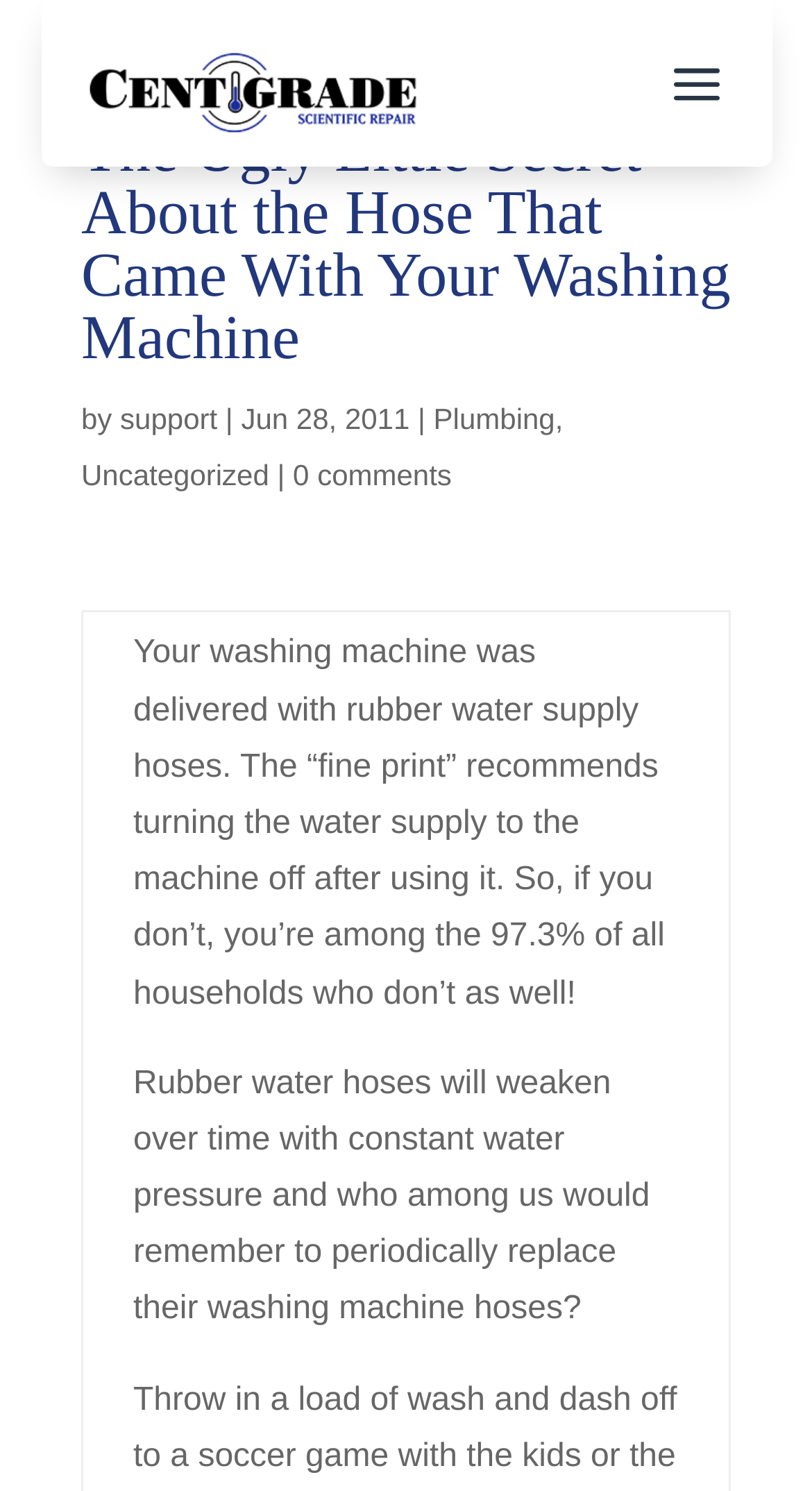Provide a one-word or one-phrase answer to the question:
How many comments does the article have?

0